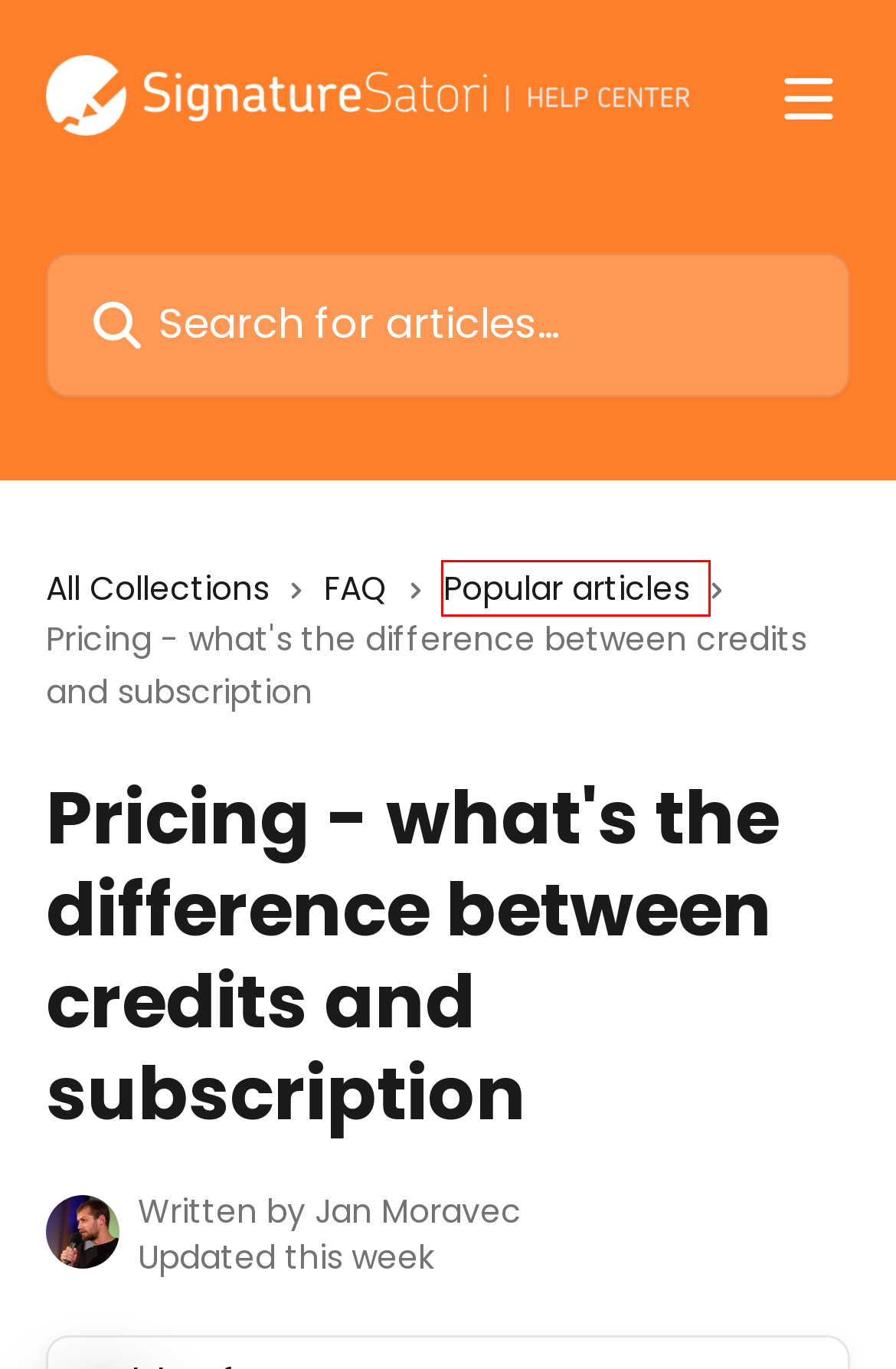You have been given a screenshot of a webpage, where a red bounding box surrounds a UI element. Identify the best matching webpage description for the page that loads after the element in the bounding box is clicked. Options include:
A. Powered By Intercom
B. Activating daily G Suite Data Sync | SignatureSatori Help Center
C. Assigning different templates according to user group | SignatureSatori Help Center
D. Getting started | SignatureSatori Help Center
E. Popular articles | SignatureSatori Help Center
F. FAQ | SignatureSatori Help Center
G. What is SignatureSatori? | SignatureSatori Help Center
H. Pricing | SignatureSatori

E